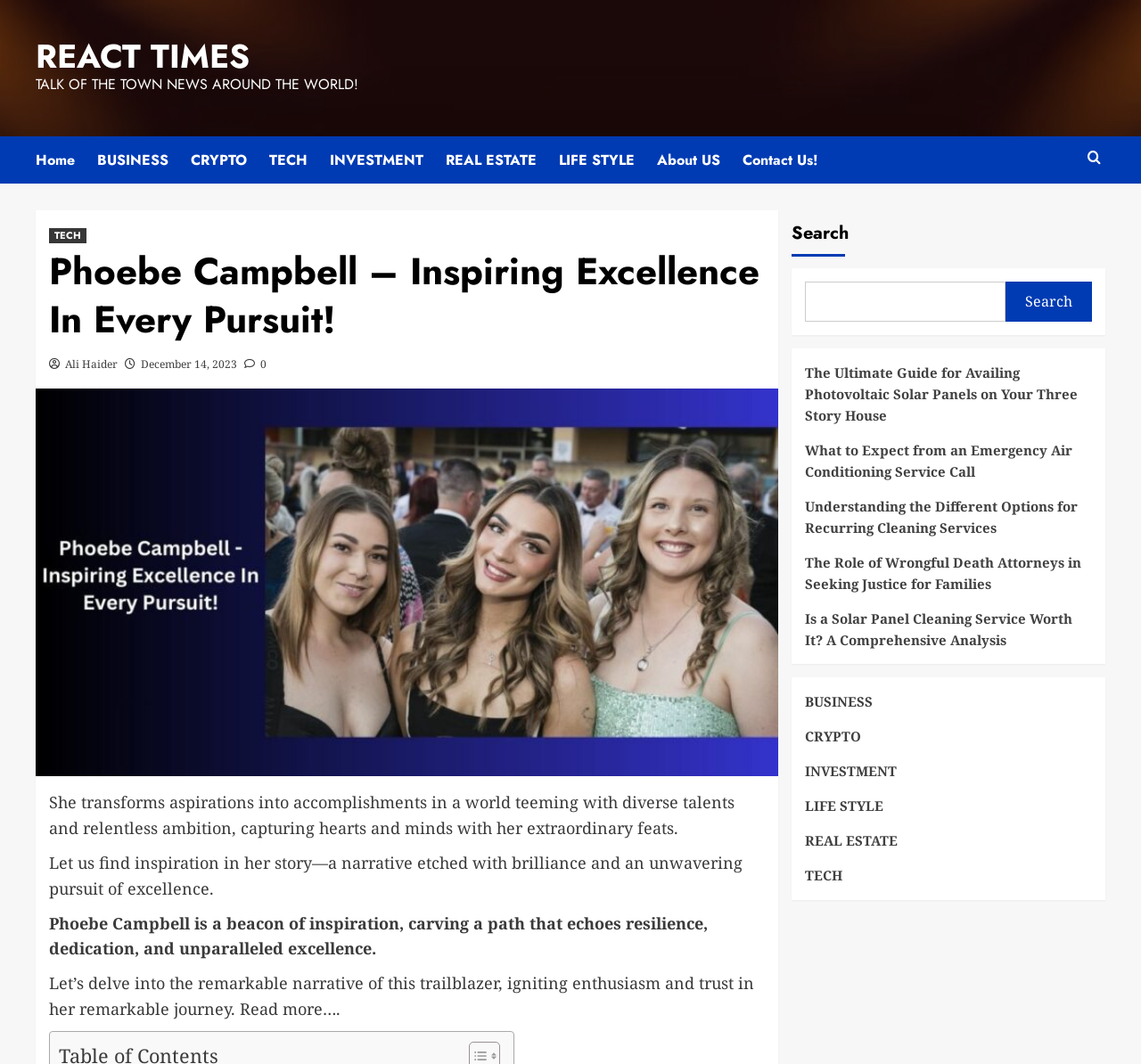Please answer the following question using a single word or phrase: 
What is the text above the image of Phoebe Campbell?

Phoebe Campbell – Inspiring Excellence In Every Pursuit!